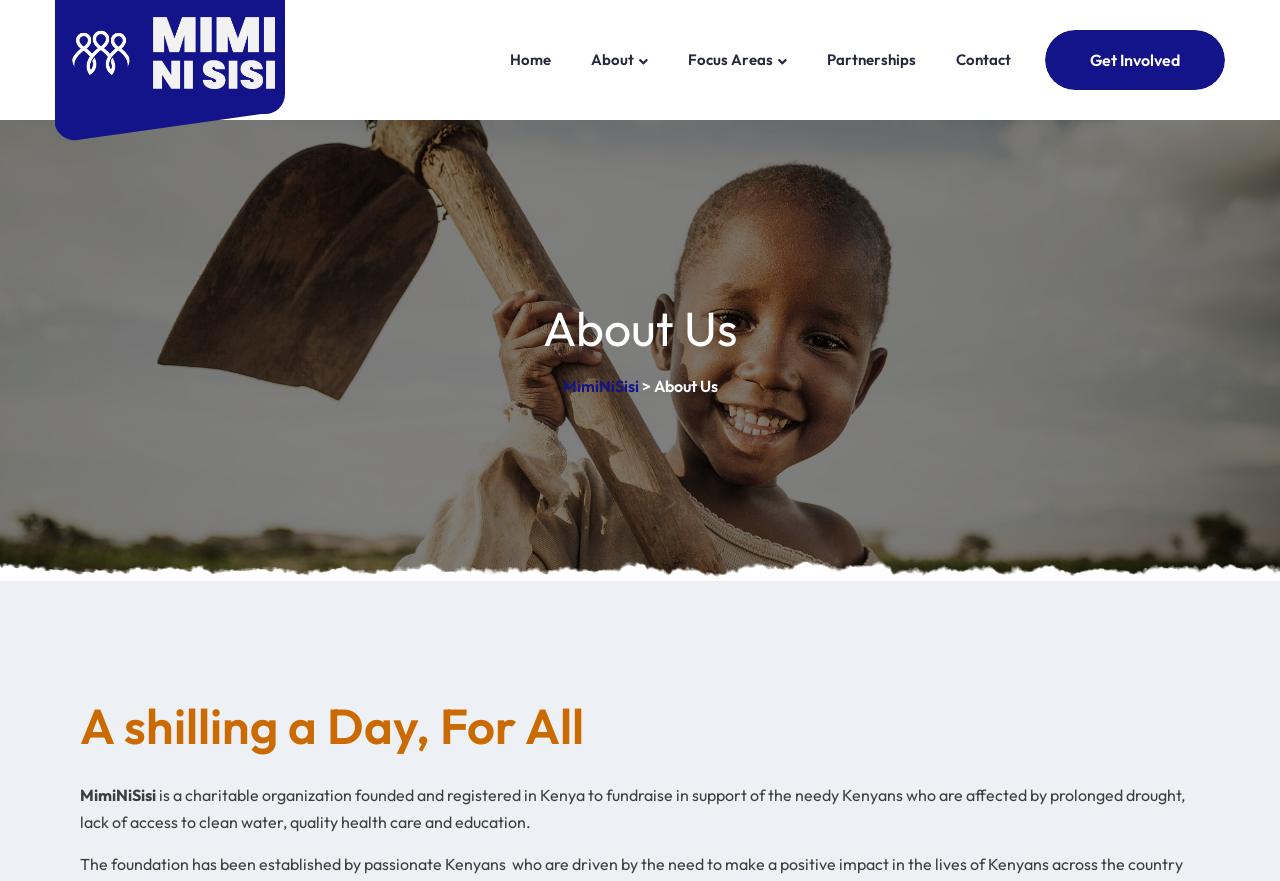Provide a single word or phrase to answer the given question: 
What is the slogan of the organization?

A shilling a Day, For All